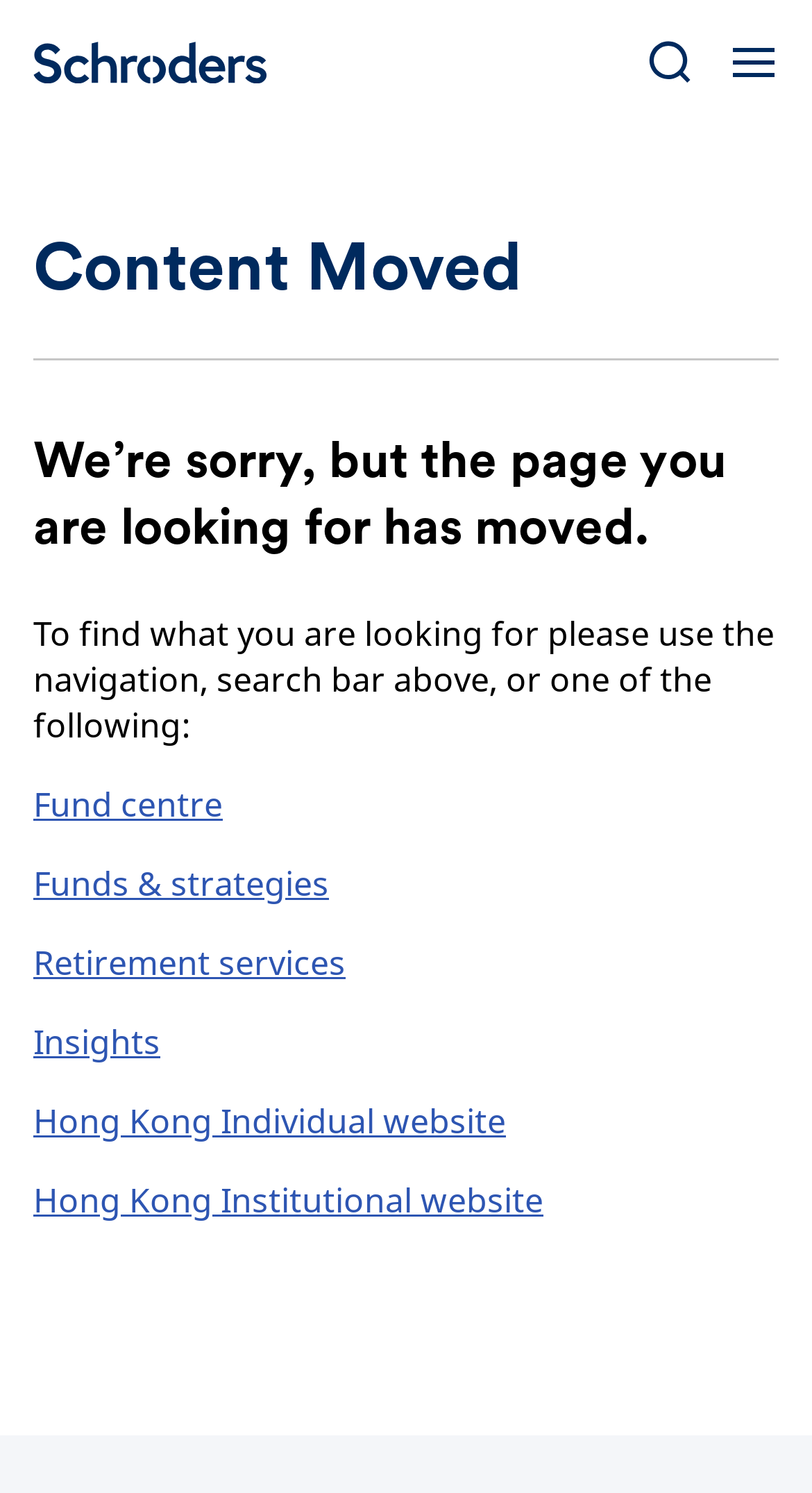What is the orientation of the separator?
Please give a detailed and thorough answer to the question, covering all relevant points.

The separator is located below the 'Content Moved' heading and has a horizontal orientation, which separates the heading from the rest of the content on the webpage.